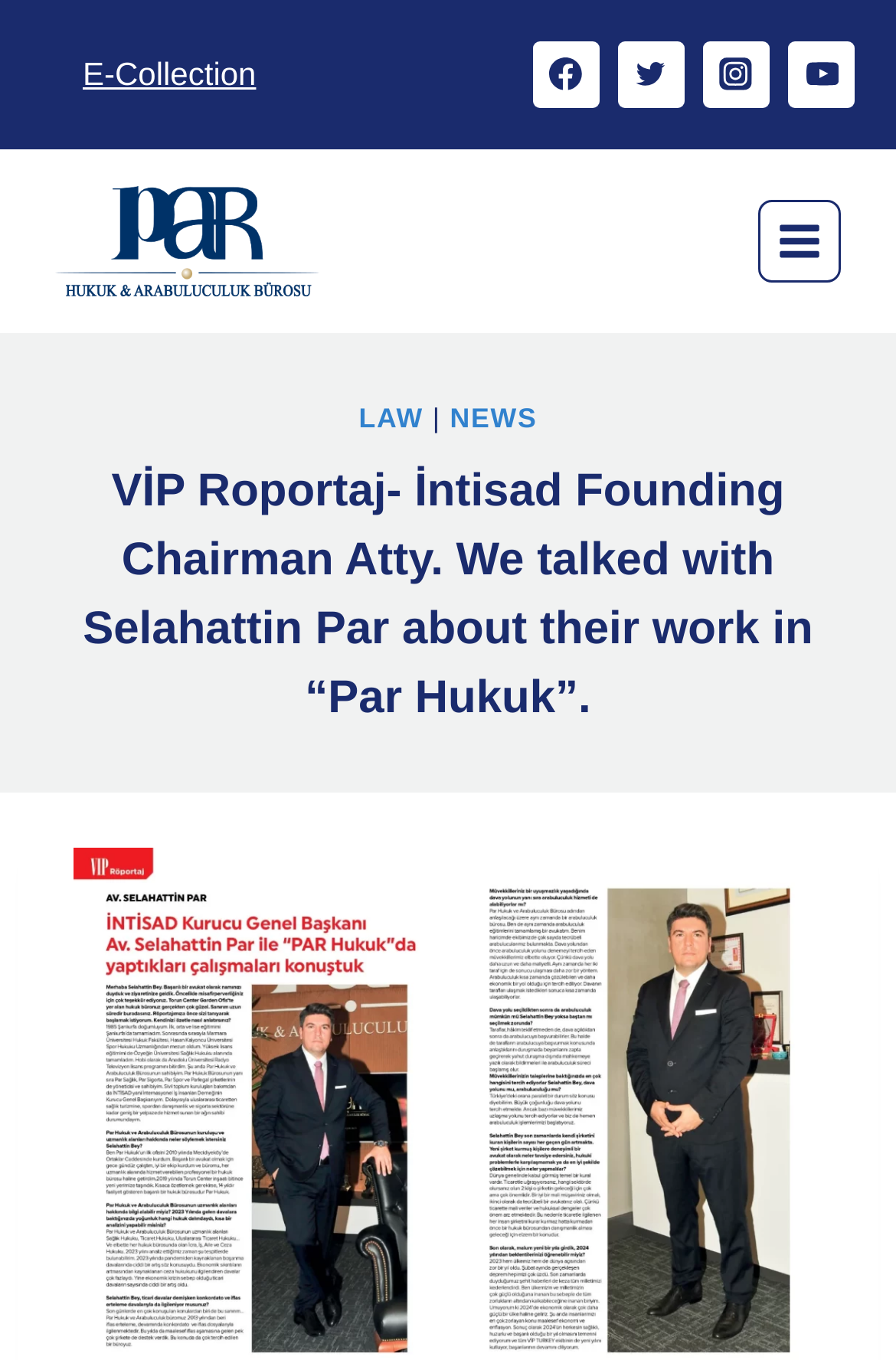Reply to the question below using a single word or brief phrase:
How many main navigation links are there?

3